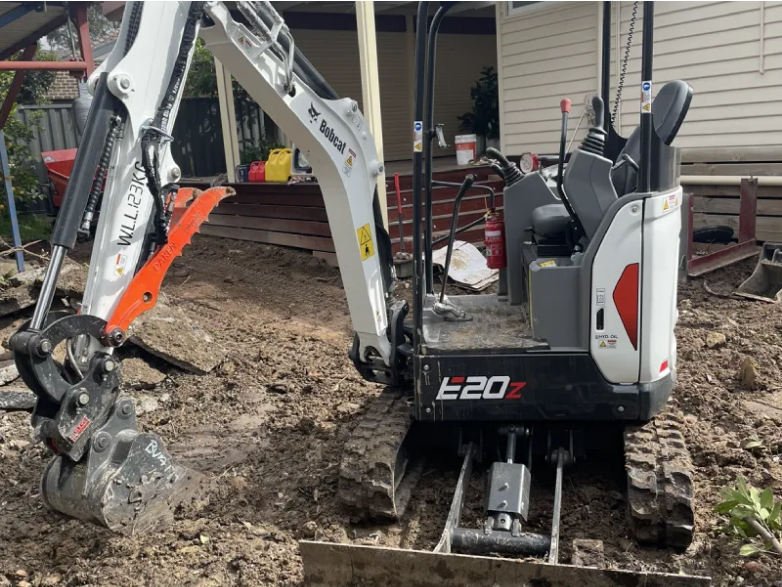Explain the image with as much detail as possible.

In the image, a Bobcat E20Z compact excavator is prominently positioned in a construction site, showcasing its robust and functional design. The machine features a notable white and black color scheme, with an orange attachment visible on its arm, indicating its versatility for various digging or lifting tasks. The excavator rests on a patch of disturbed earth, surrounded by partially excavated soil and debris, reflecting an active work environment. In the background, a portion of a wooden structure can be seen, hinting at ongoing renovation or landscaping projects. The equipment's tracks and hydraulic arm are clearly displayed, demonstrating its advanced engineering suitable for small to medium-sized excavation jobs.